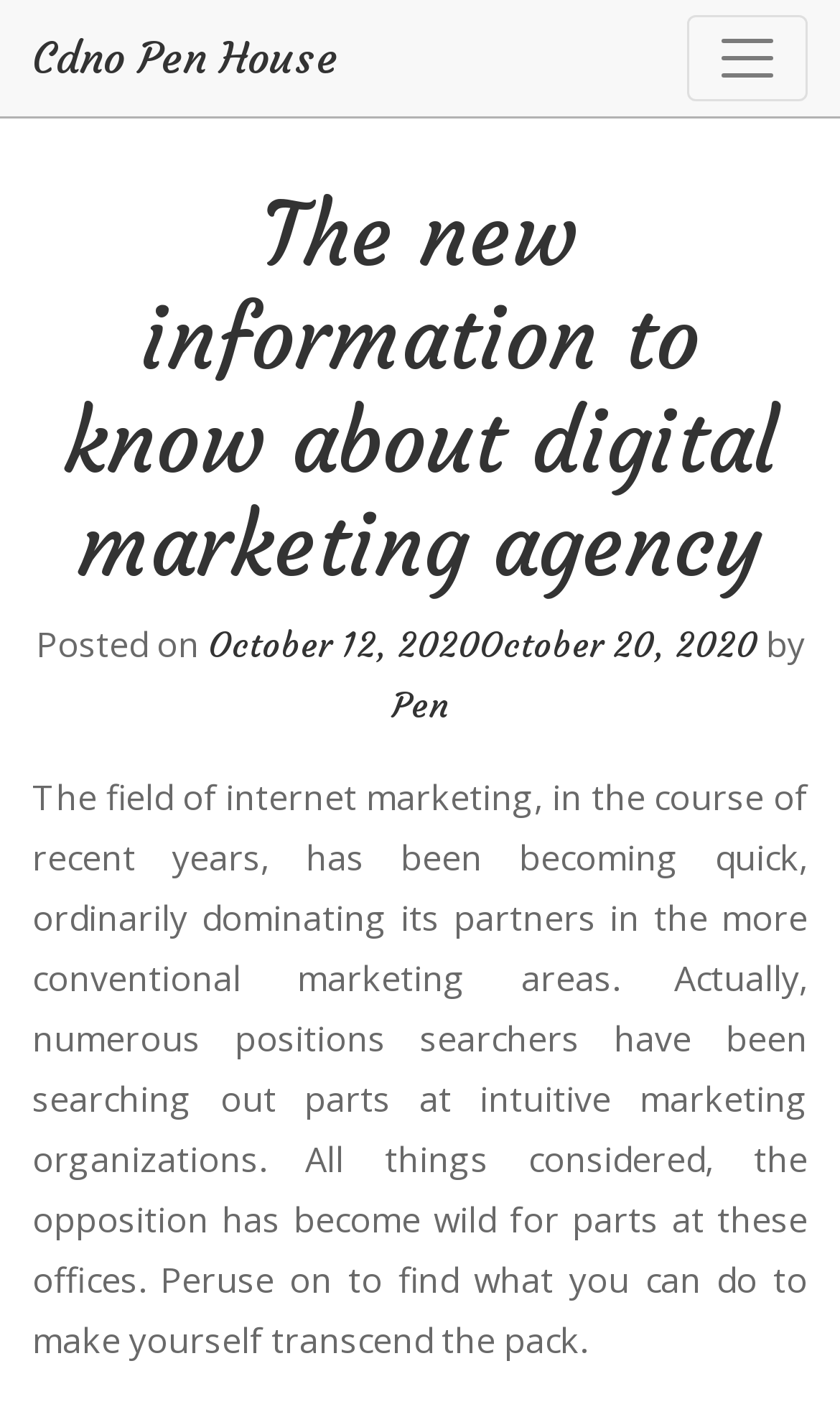Provide a single word or phrase answer to the question: 
What is the author of the article?

Pen